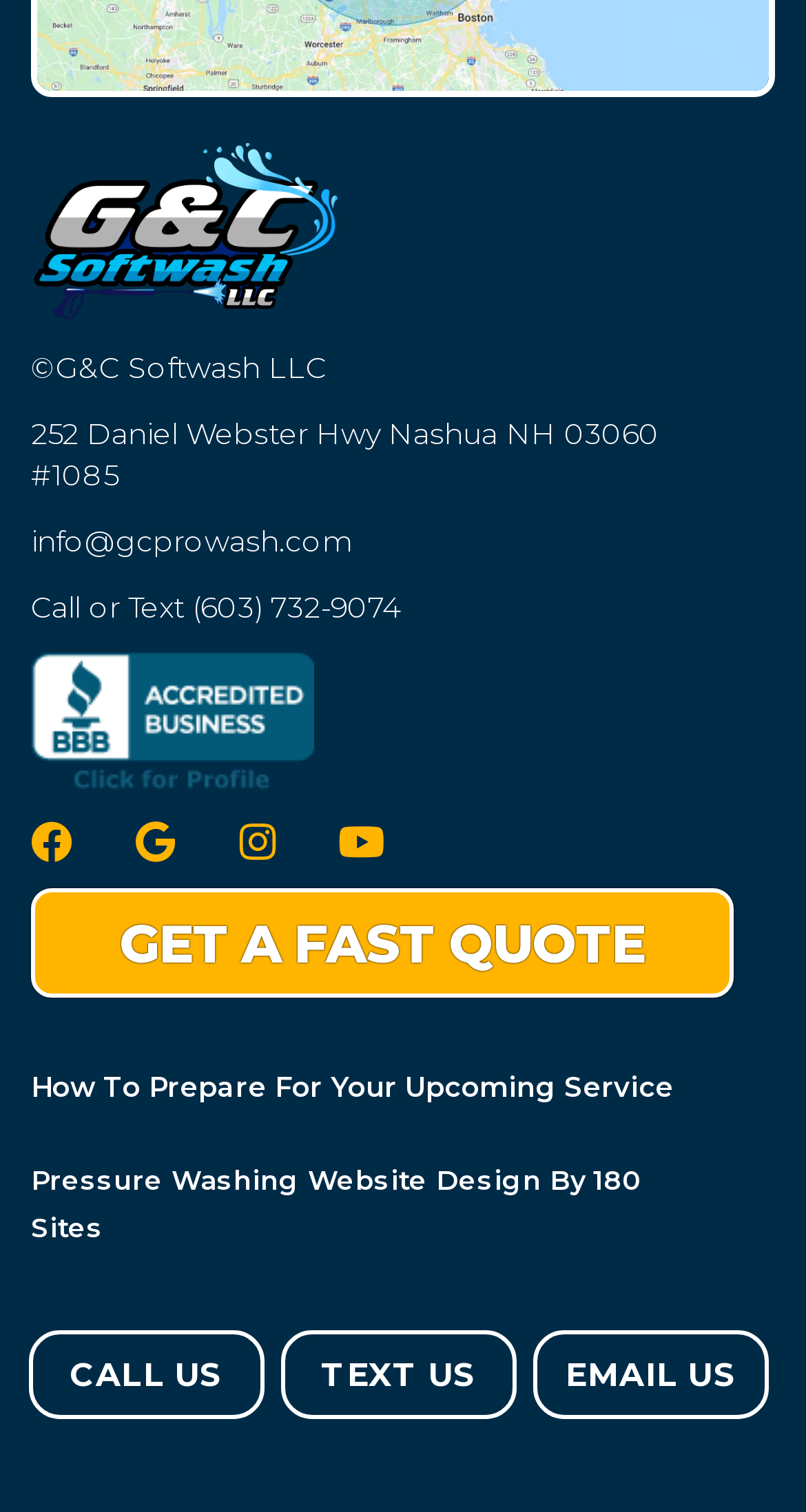What is the company address?
Using the image, provide a detailed and thorough answer to the question.

The company address can be found in the text '252 Daniel Webster Hwy Nashua NH 03060' which is located below the company logo and copyright text.